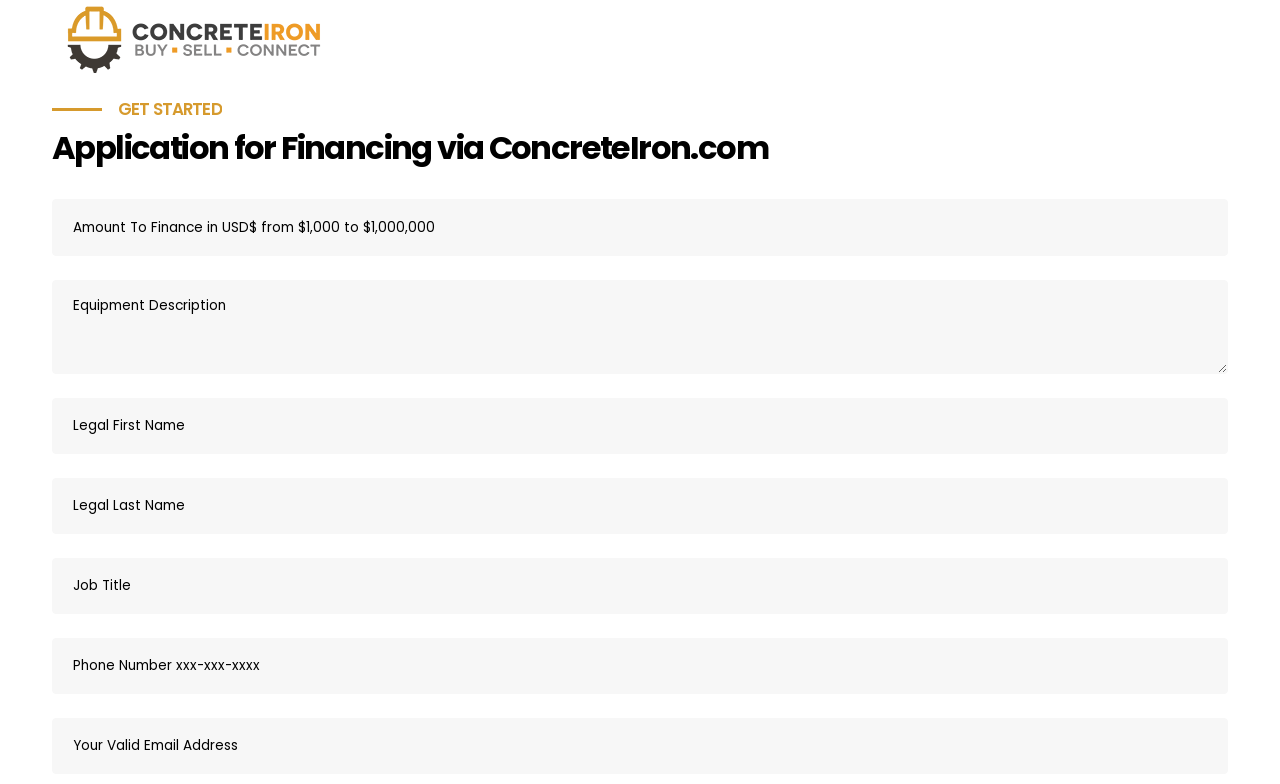Given the content of the image, can you provide a detailed answer to the question?
What is the purpose of this webpage?

I inferred the purpose of this webpage by analyzing the various form elements, such as the spinbutton for the amount to finance, textboxes for equipment description, legal name, job title, phone number, and email address. These elements suggest that the webpage is used to submit an application for equipment financing.